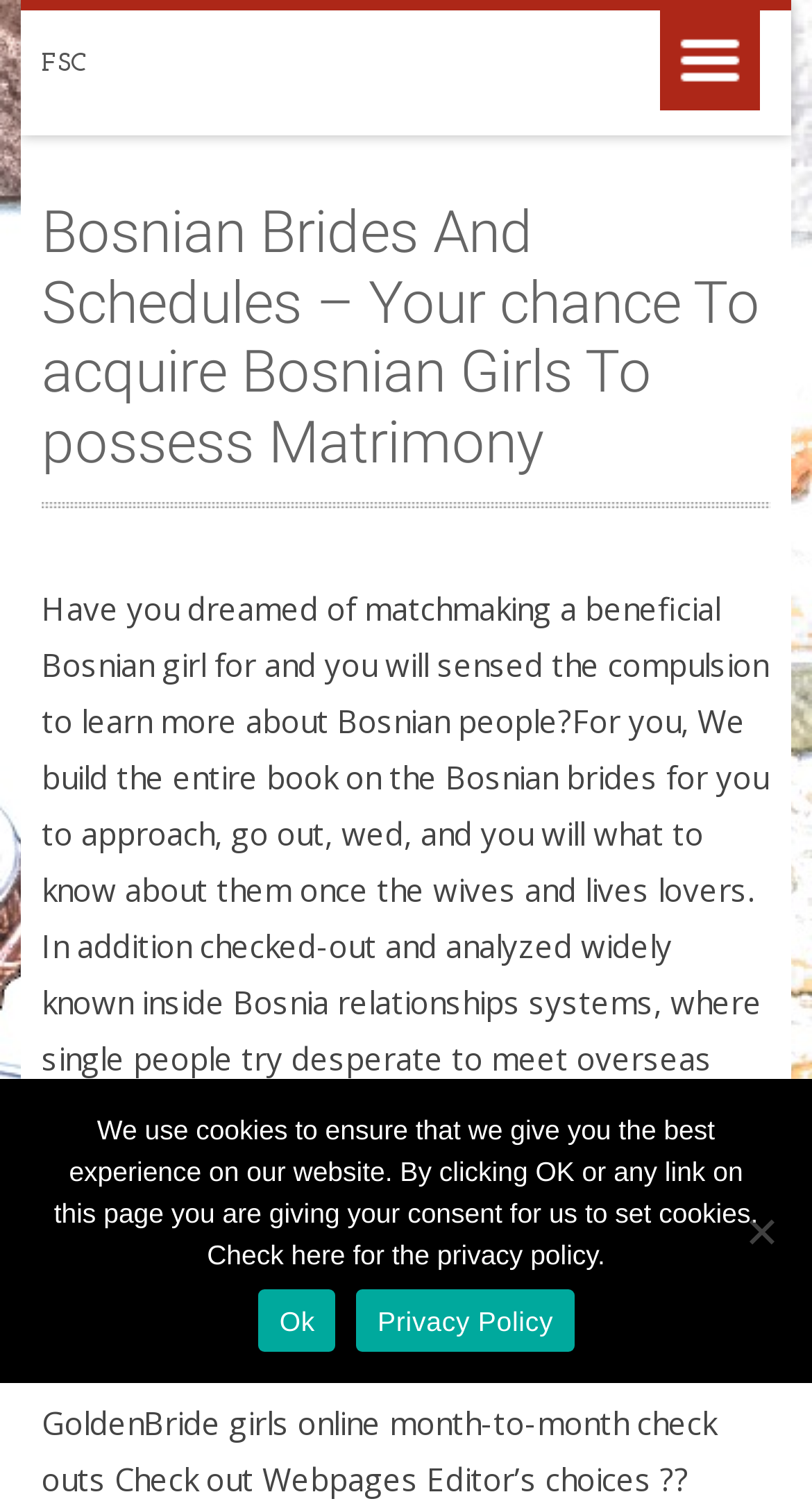Using the provided description FSC, find the bounding box coordinates for the UI element. Provide the coordinates in (top-left x, top-left y, bottom-right x, bottom-right y) format, ensuring all values are between 0 and 1.

[0.051, 0.035, 0.795, 0.051]